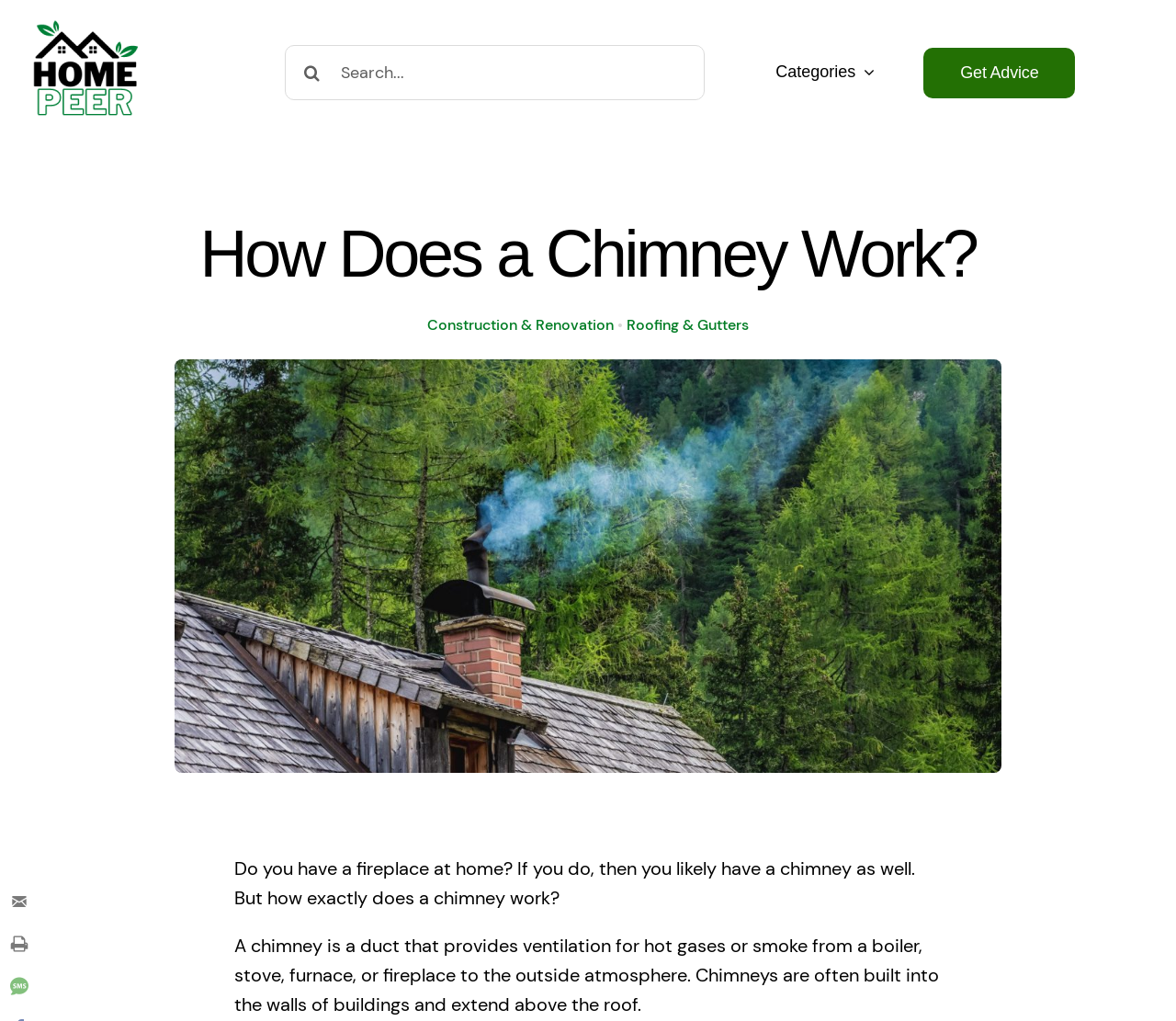Determine the bounding box coordinates for the area that should be clicked to carry out the following instruction: "Click on the HOMEPEER logo".

[0.025, 0.014, 0.119, 0.037]